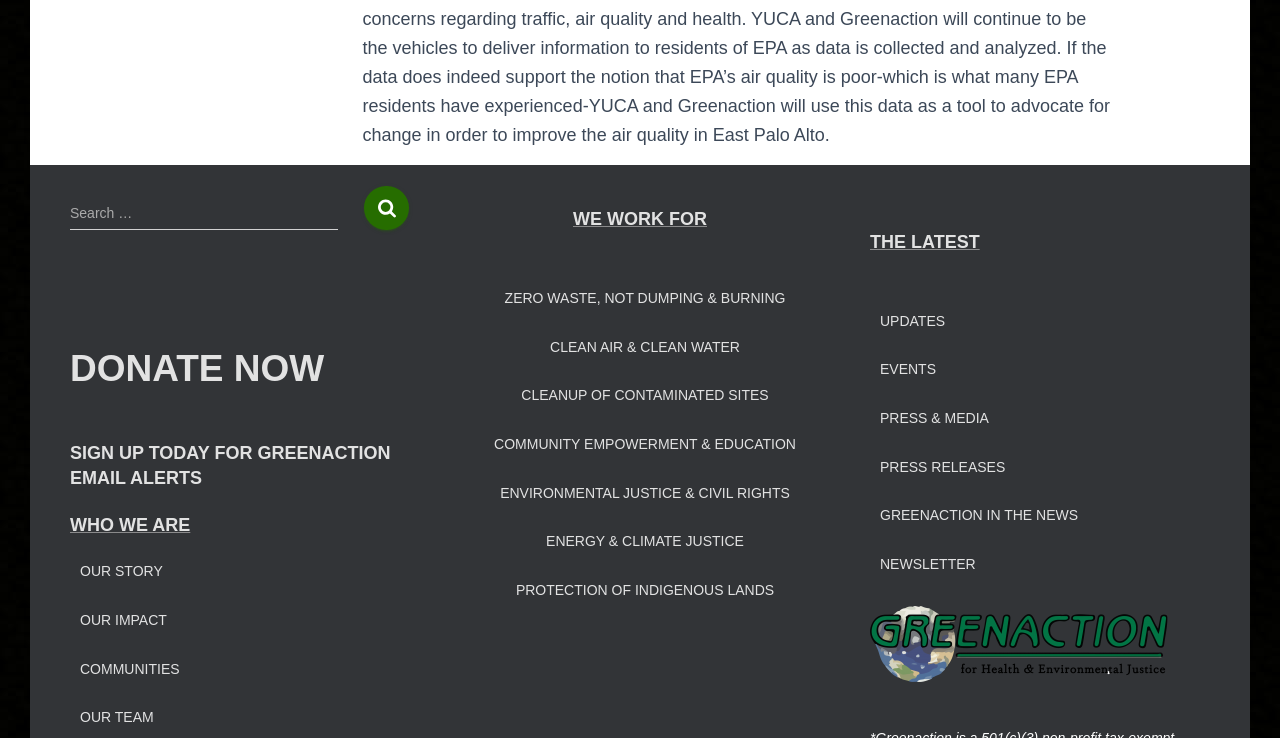Determine the bounding box coordinates (top-left x, top-left y, bottom-right x, bottom-right y) of the UI element described in the following text: parent_node: Search for: name="s"

[0.055, 0.265, 0.264, 0.314]